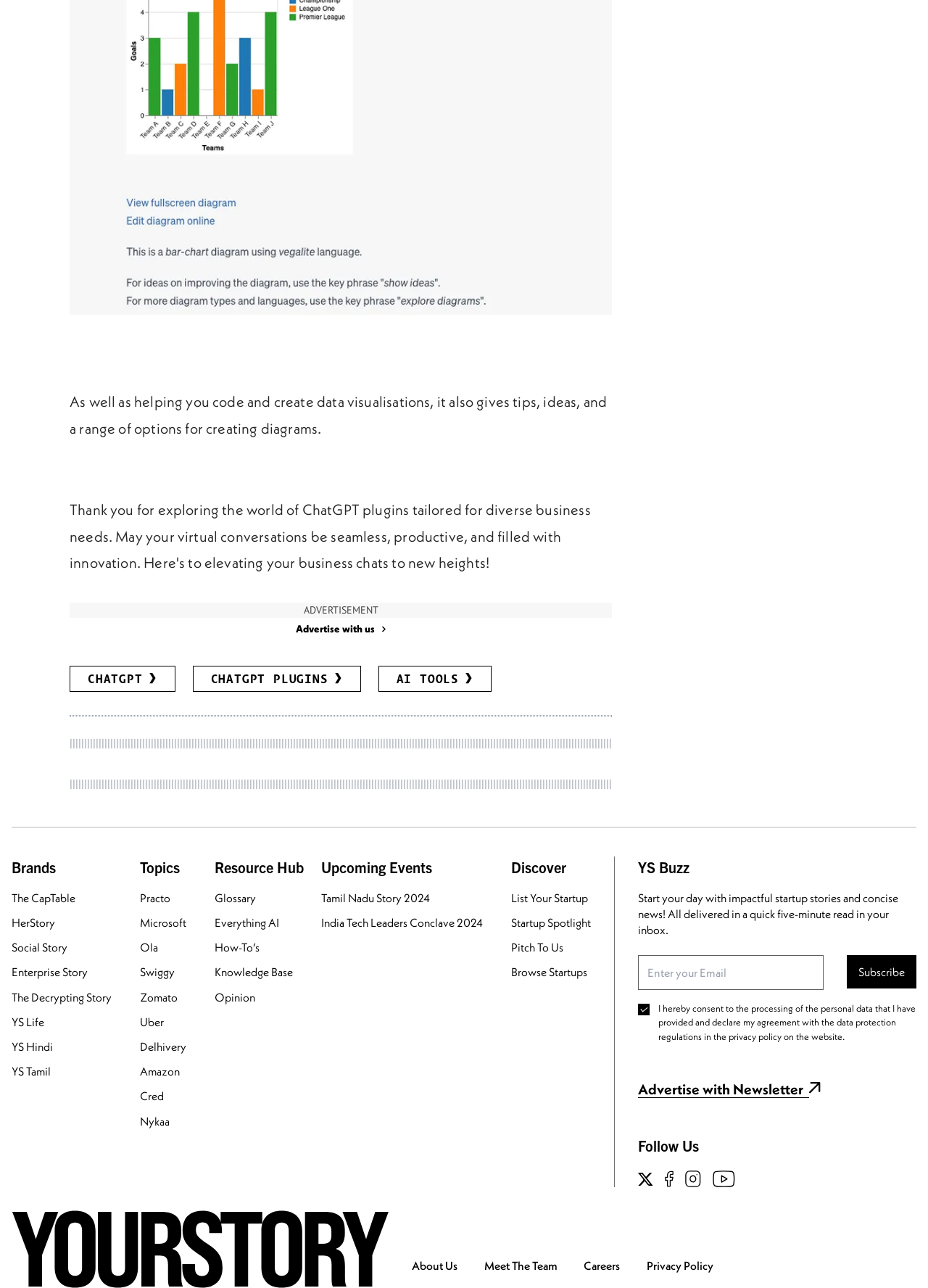Please give a one-word or short phrase response to the following question: 
What social media platforms can users follow the website on?

Twitter, Facebook, Instagram, YouTube